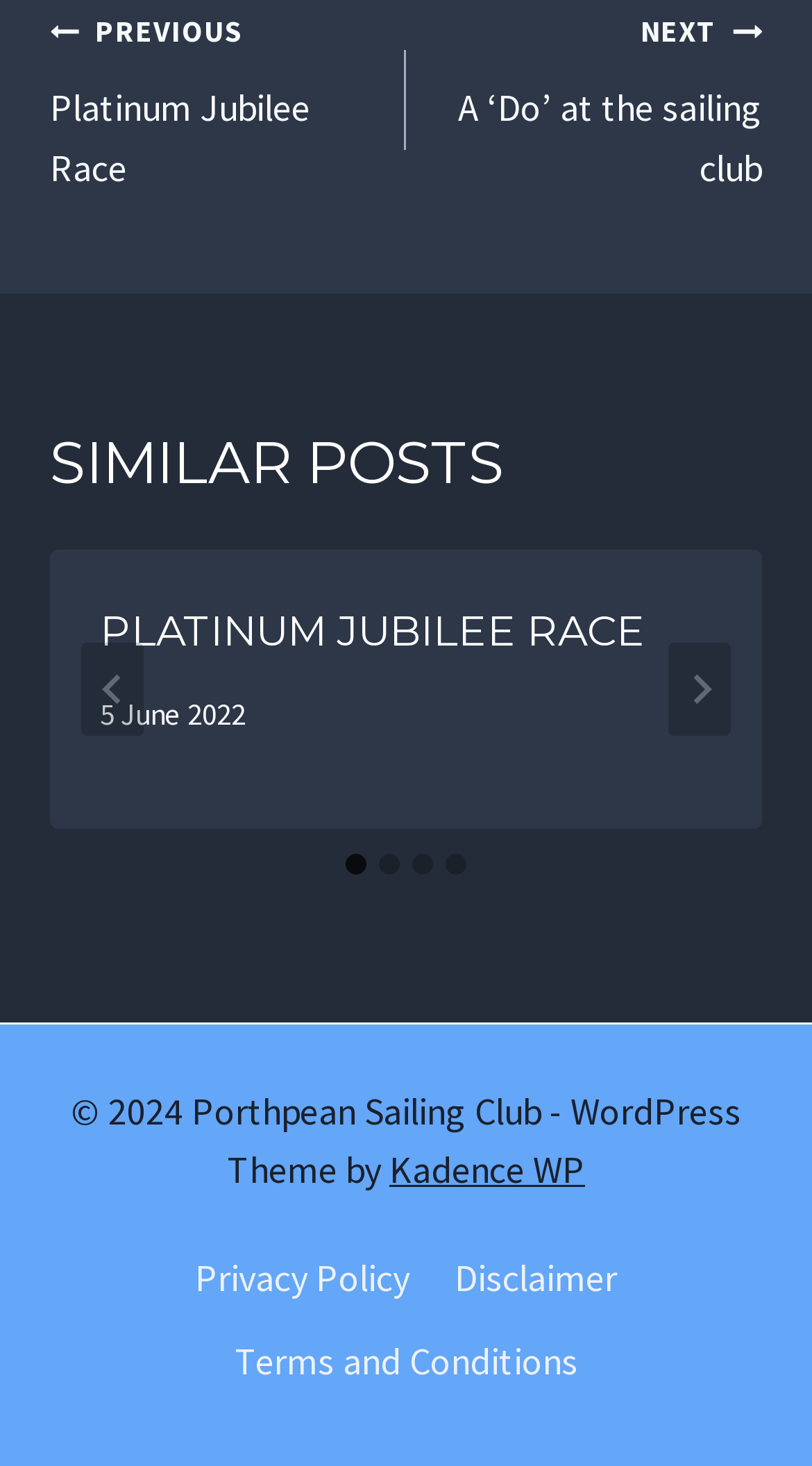How many slides are there in the post?
Using the image as a reference, answer the question in detail.

I counted the number of tabs in the tablist, which says 'Select a slide to show', and found that there are 4 tabs labeled 'Go to slide 1', 'Go to slide 2', 'Go to slide 3', and 'Go to slide 4'.